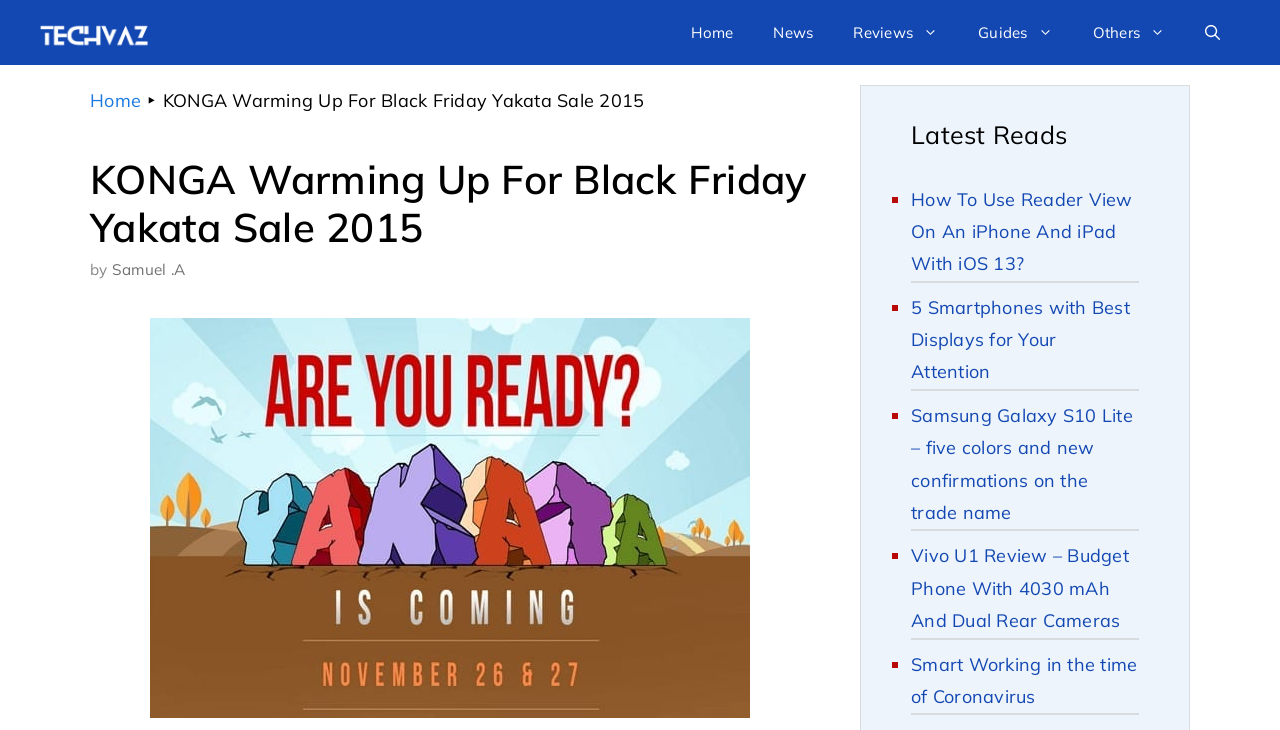Use a single word or phrase to answer the question:
How many links are in the primary navigation?

6